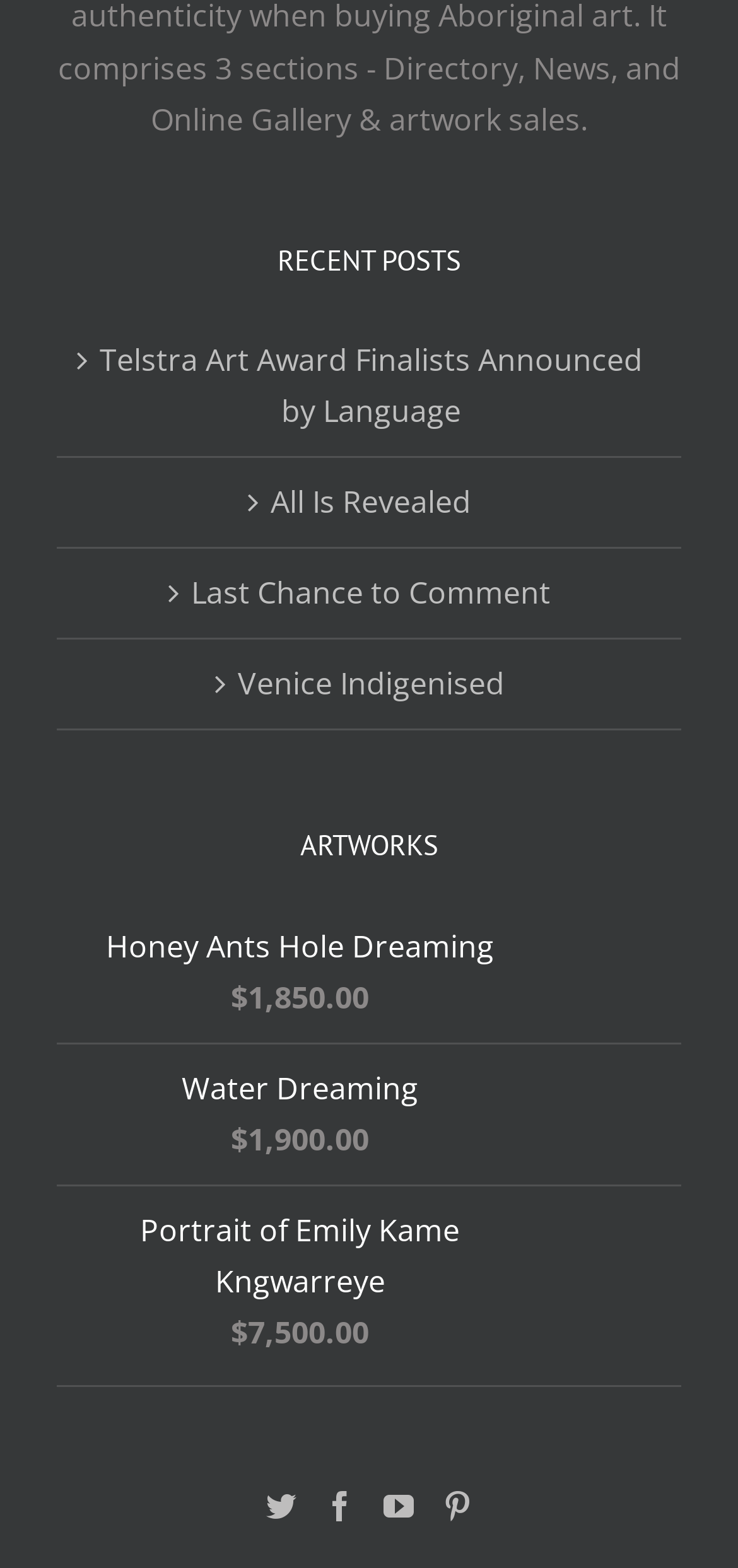What is the title of the first post?
Provide a short answer using one word or a brief phrase based on the image.

Telstra Art Award Finalists Announced